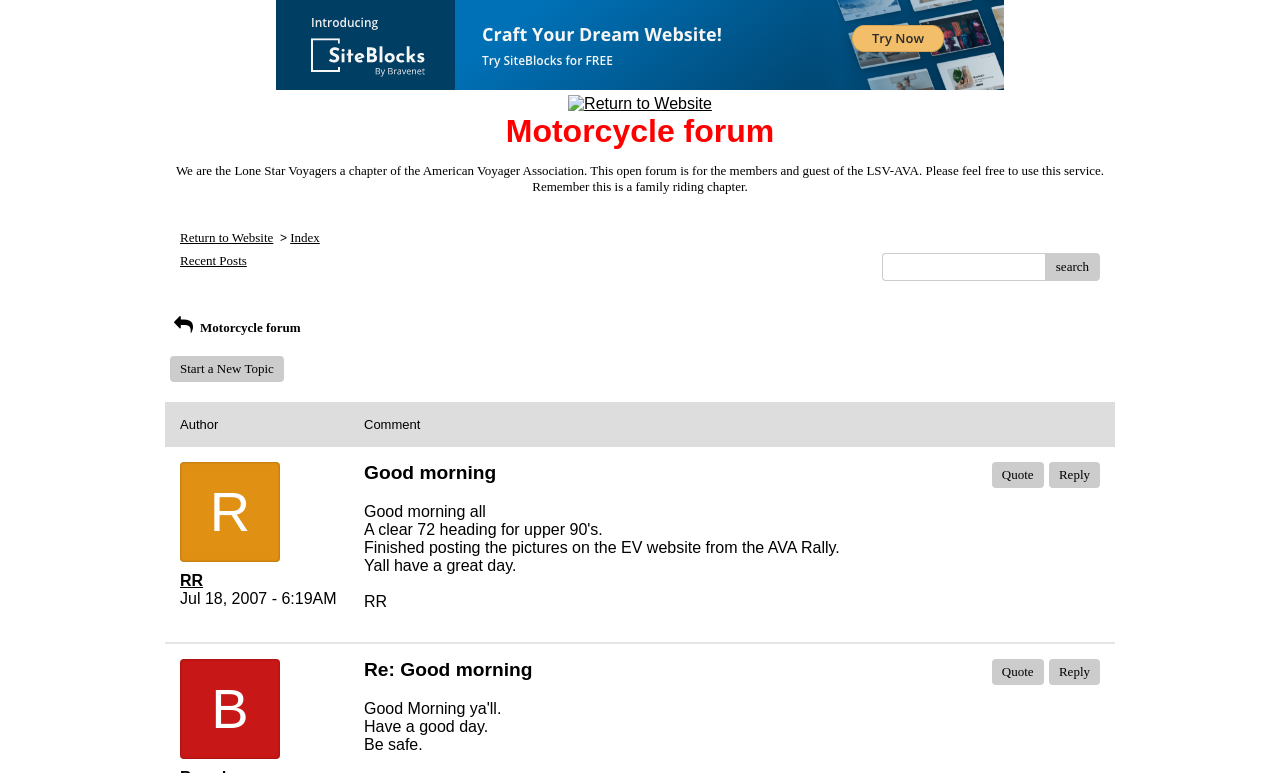Who posted the message 'Good morning all'?
Provide a detailed and well-explained answer to the question.

The static text 'RR' is displayed next to the message 'Good morning all', indicating that the user 'RR' posted this message.